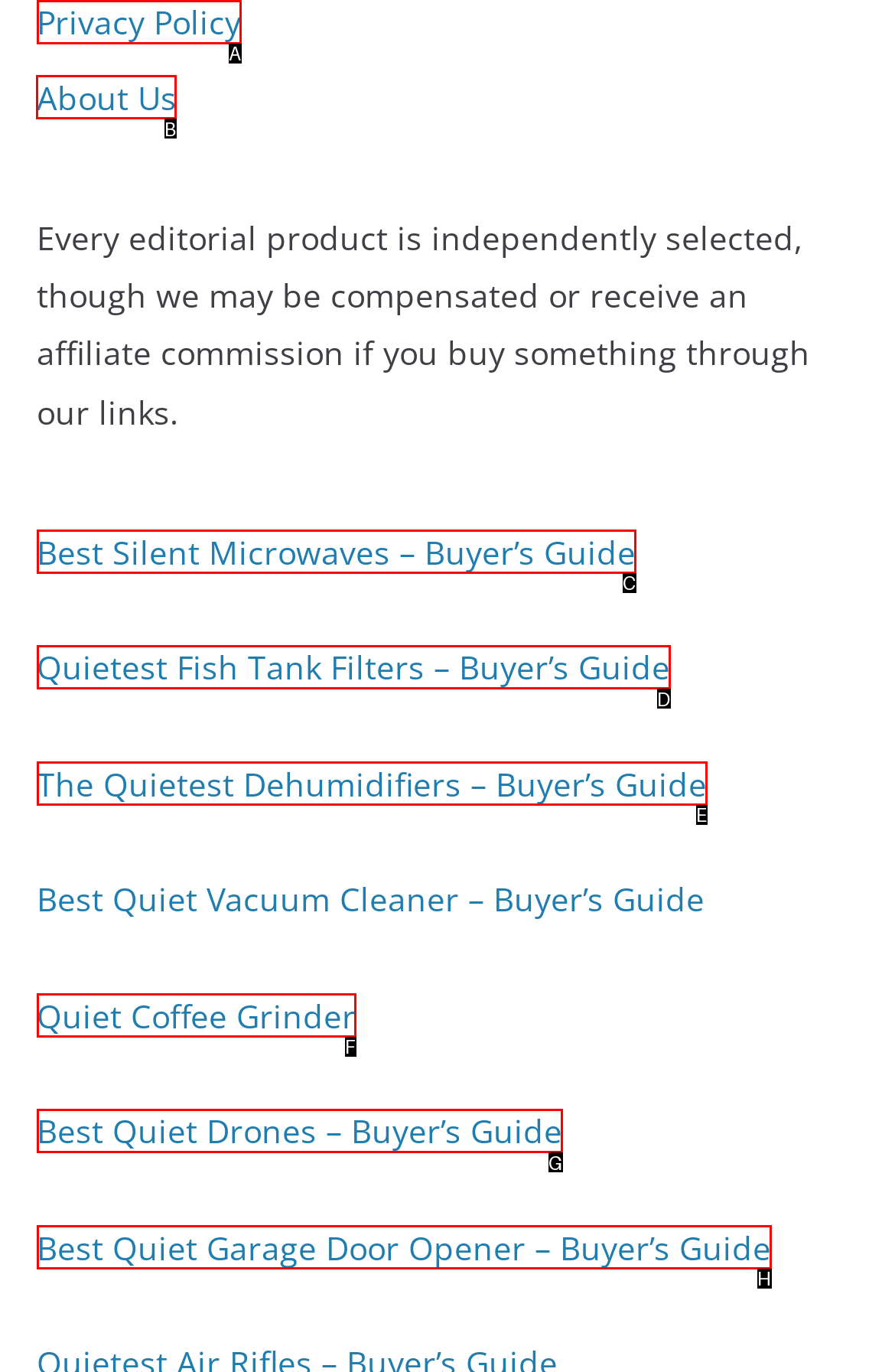Decide which letter you need to select to fulfill the task: Learn about the website
Answer with the letter that matches the correct option directly.

B